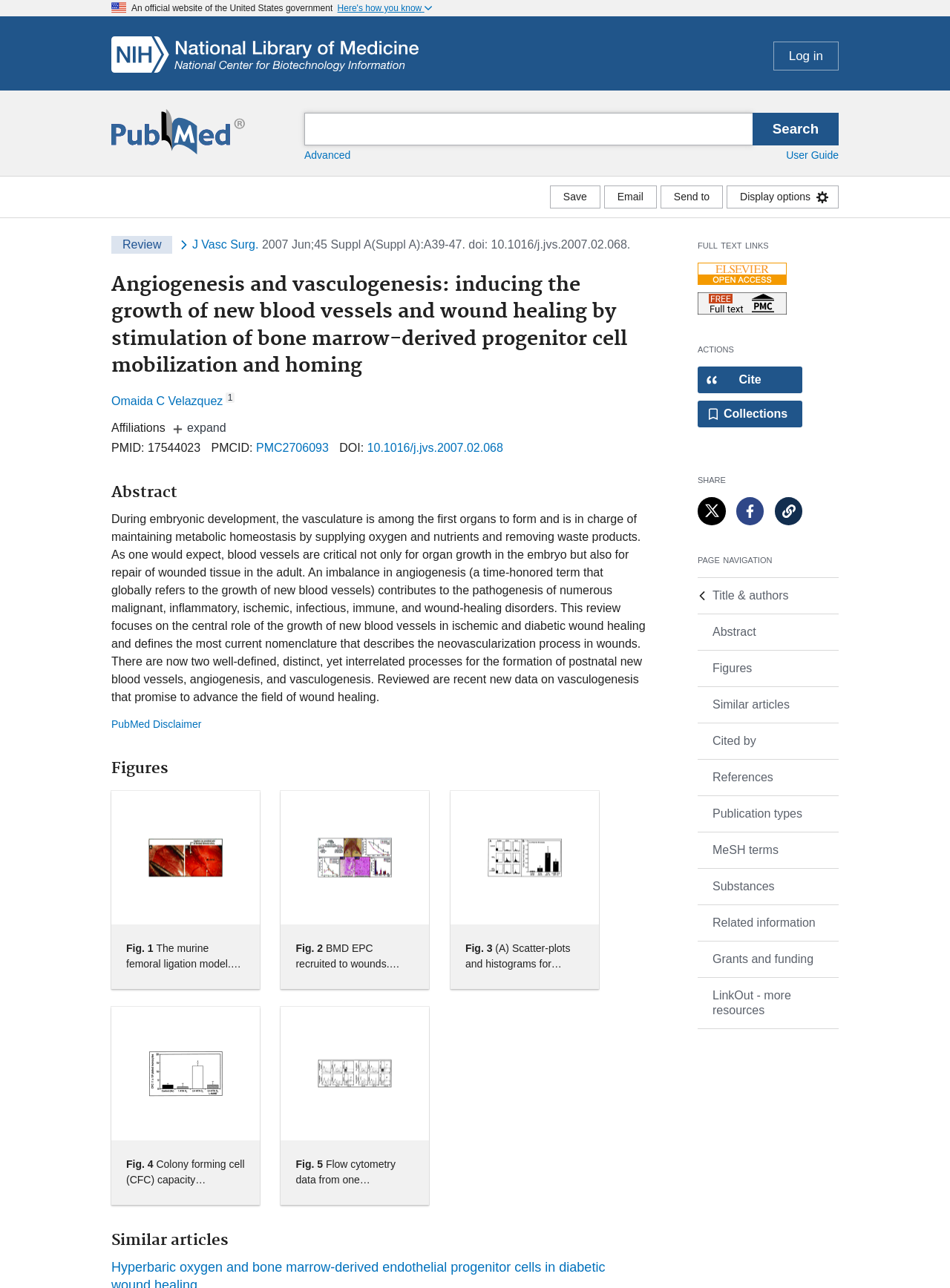What is the name of the journal?
Answer the question with as much detail as possible.

I found the answer by looking at the header section of the webpage, where it says 'Journal of vascular surgery' next to a dropdown menu.